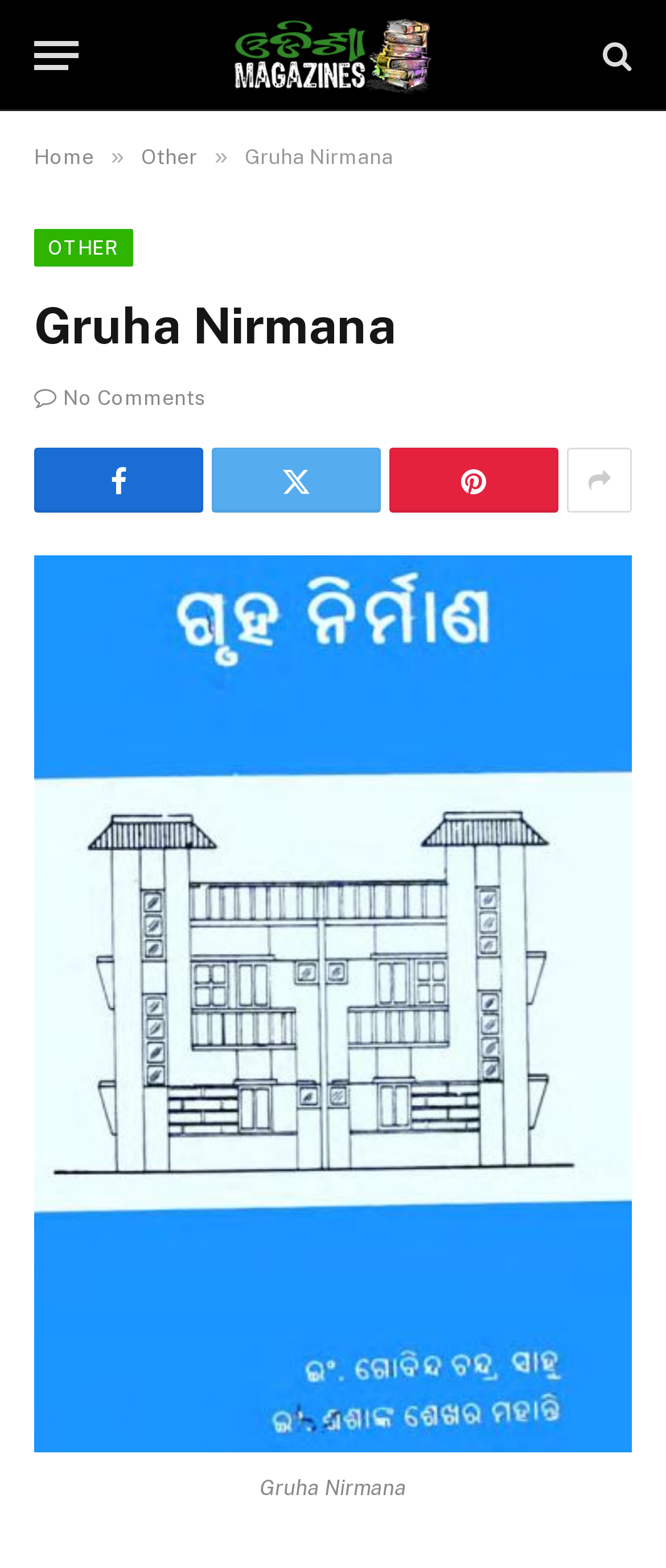Answer the following inquiry with a single word or phrase:
How many social media links are present on this webpage?

4